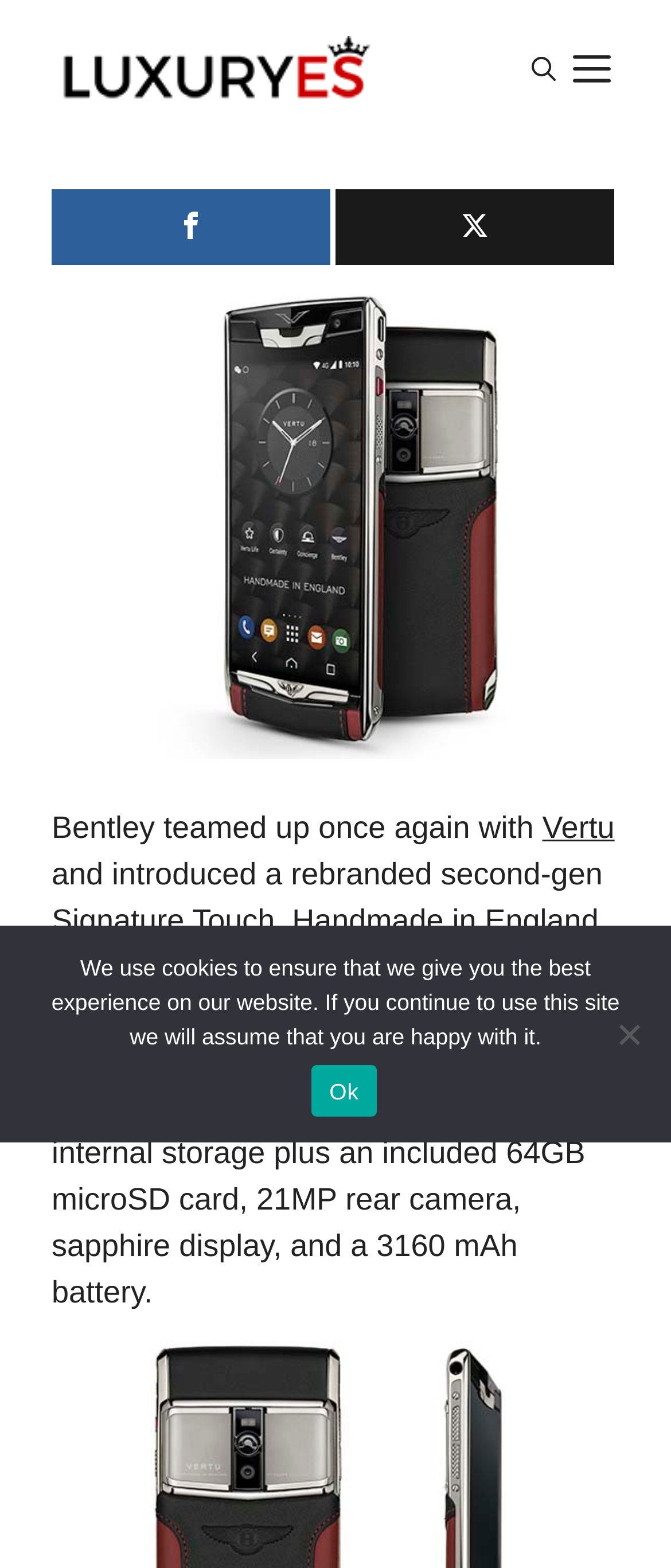Identify the bounding box coordinates of the specific part of the webpage to click to complete this instruction: "View Vertu Signature Touch for Bentley 1".

[0.077, 0.183, 0.923, 0.483]